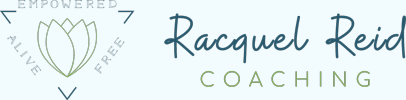What is the symbolic meaning of the lotus flower?
Provide a one-word or short-phrase answer based on the image.

Beauty and rebirth